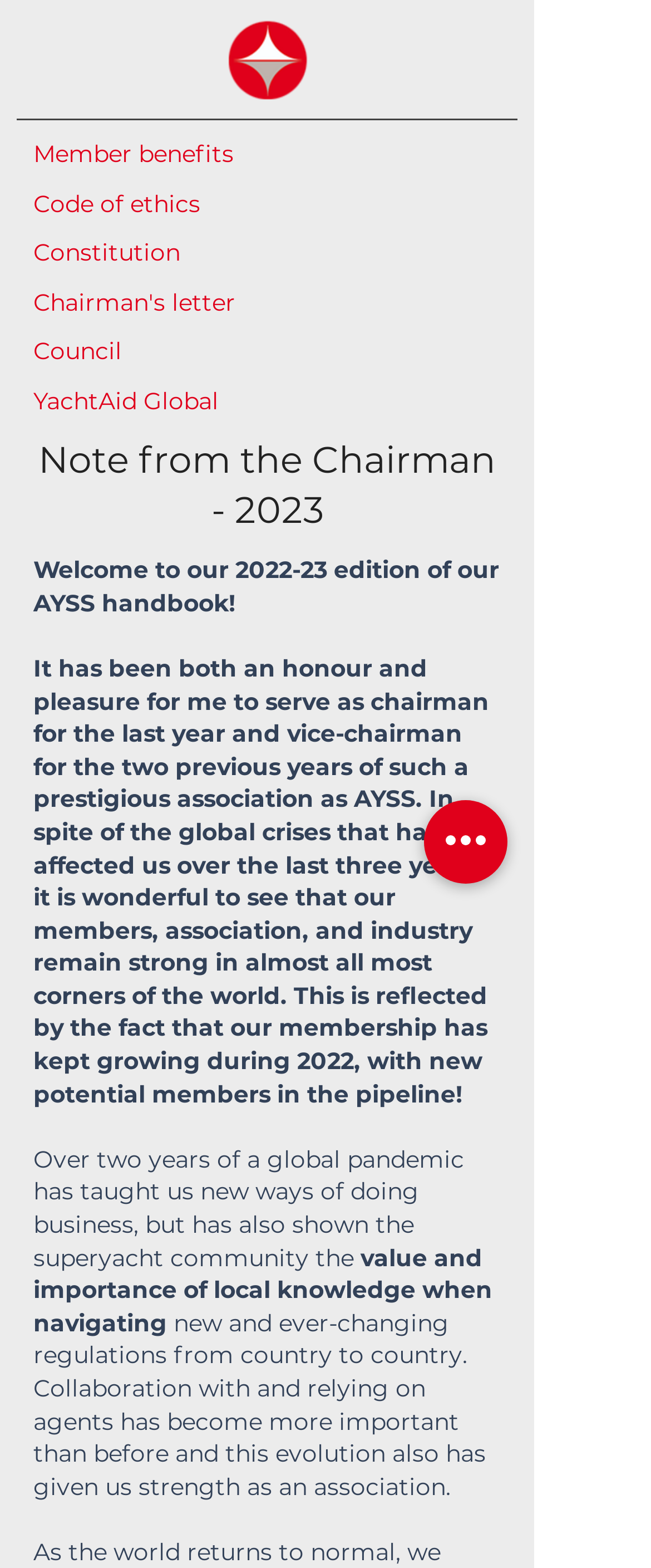What is the button on the bottom right?
Please provide a comprehensive and detailed answer to the question.

The button on the bottom right of the webpage is labeled 'Quick actions', with bounding box coordinates [0.651, 0.51, 0.779, 0.564]. This button is likely to provide quick access to certain actions or features on the webpage.